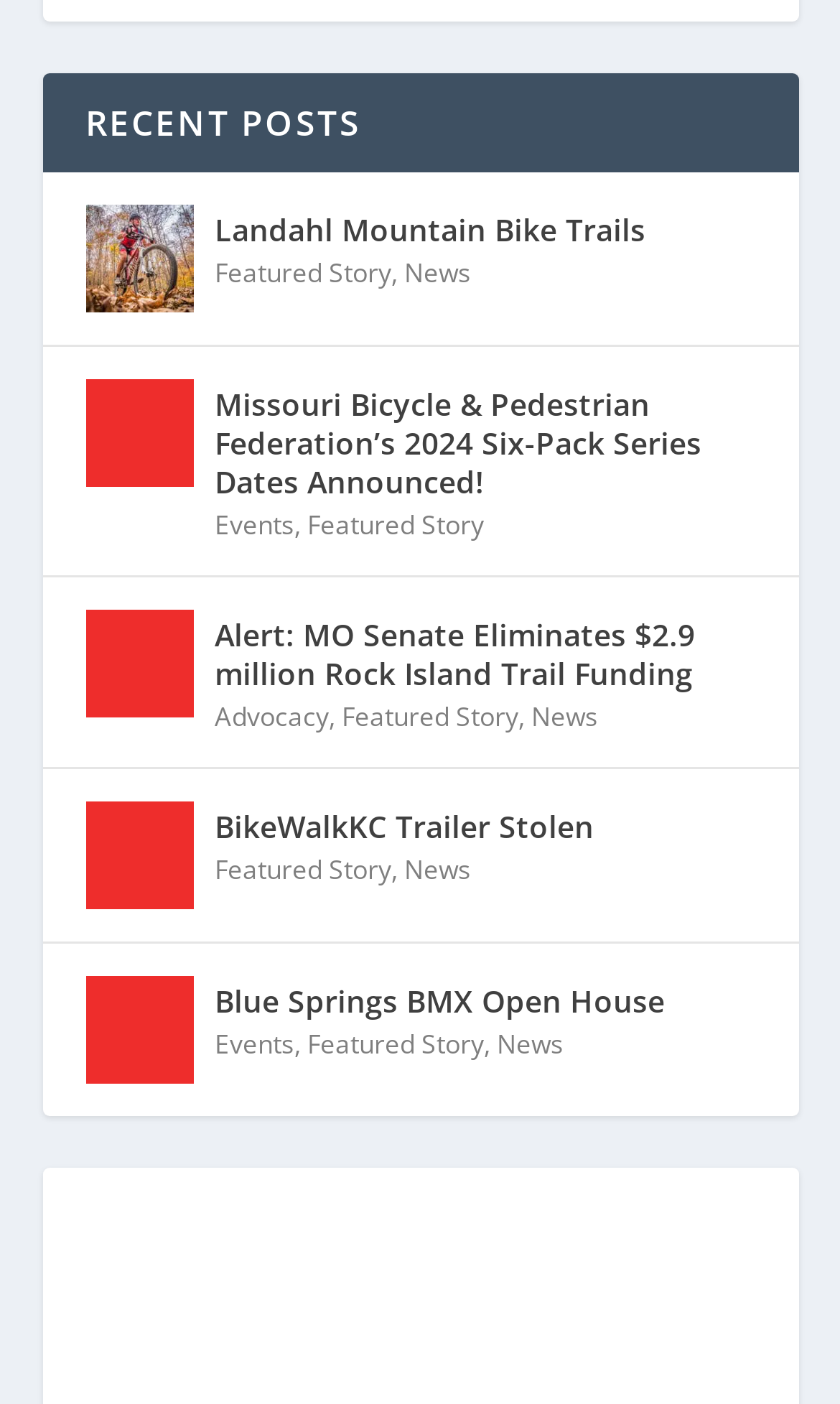Pinpoint the bounding box coordinates of the clickable area necessary to execute the following instruction: "explore BikeWalkKC Trailer Stolen". The coordinates should be given as four float numbers between 0 and 1, namely [left, top, right, bottom].

[0.101, 0.571, 0.229, 0.647]